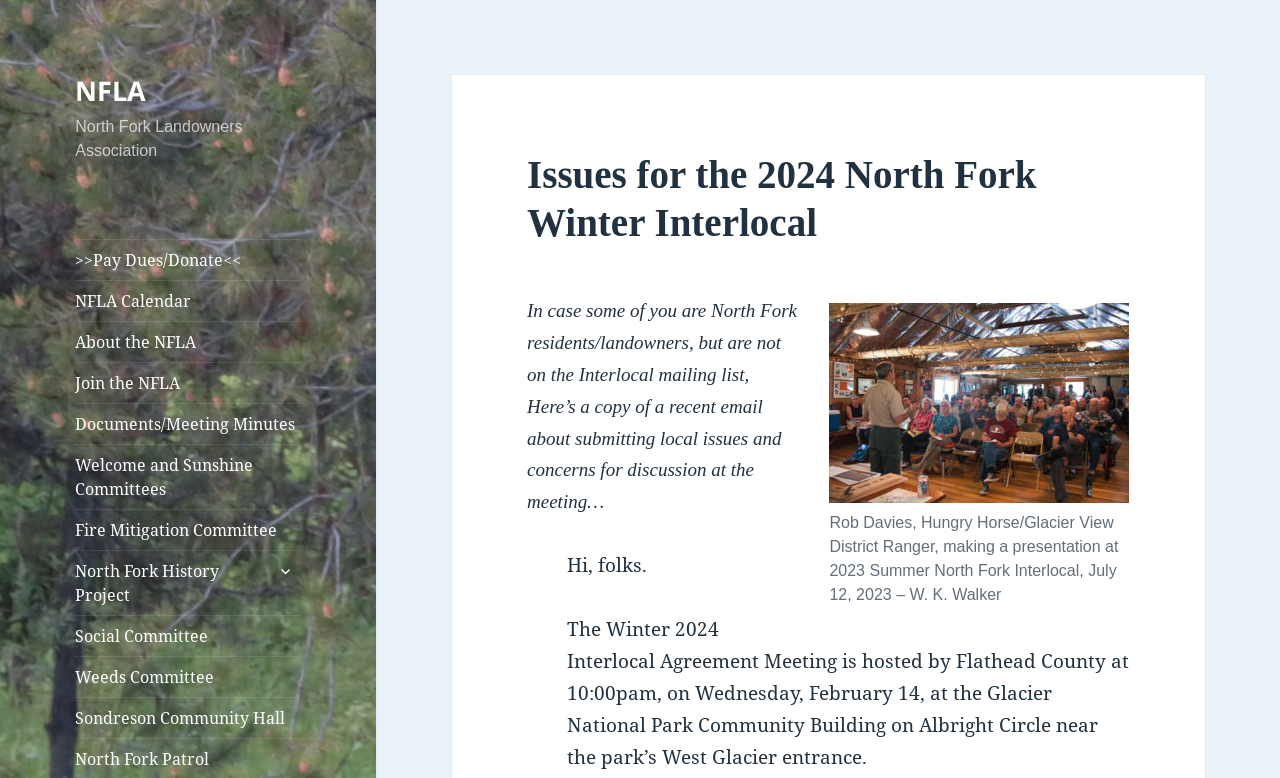Please locate the clickable area by providing the bounding box coordinates to follow this instruction: "Visit the NFLA homepage".

[0.059, 0.093, 0.114, 0.14]